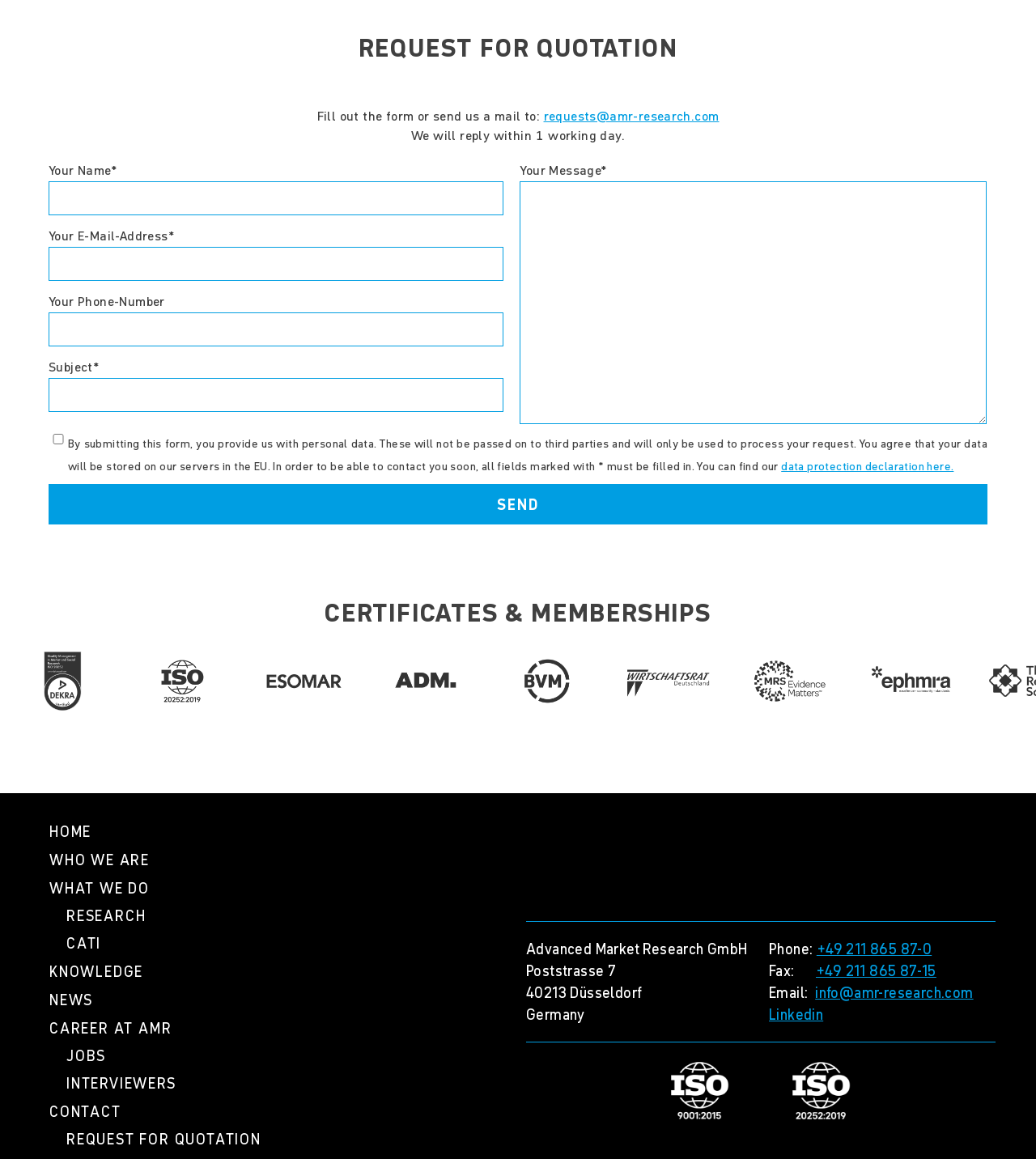Identify the bounding box coordinates of the element to click to follow this instruction: 'Click the link to view data protection declaration'. Ensure the coordinates are four float values between 0 and 1, provided as [left, top, right, bottom].

[0.754, 0.395, 0.921, 0.409]